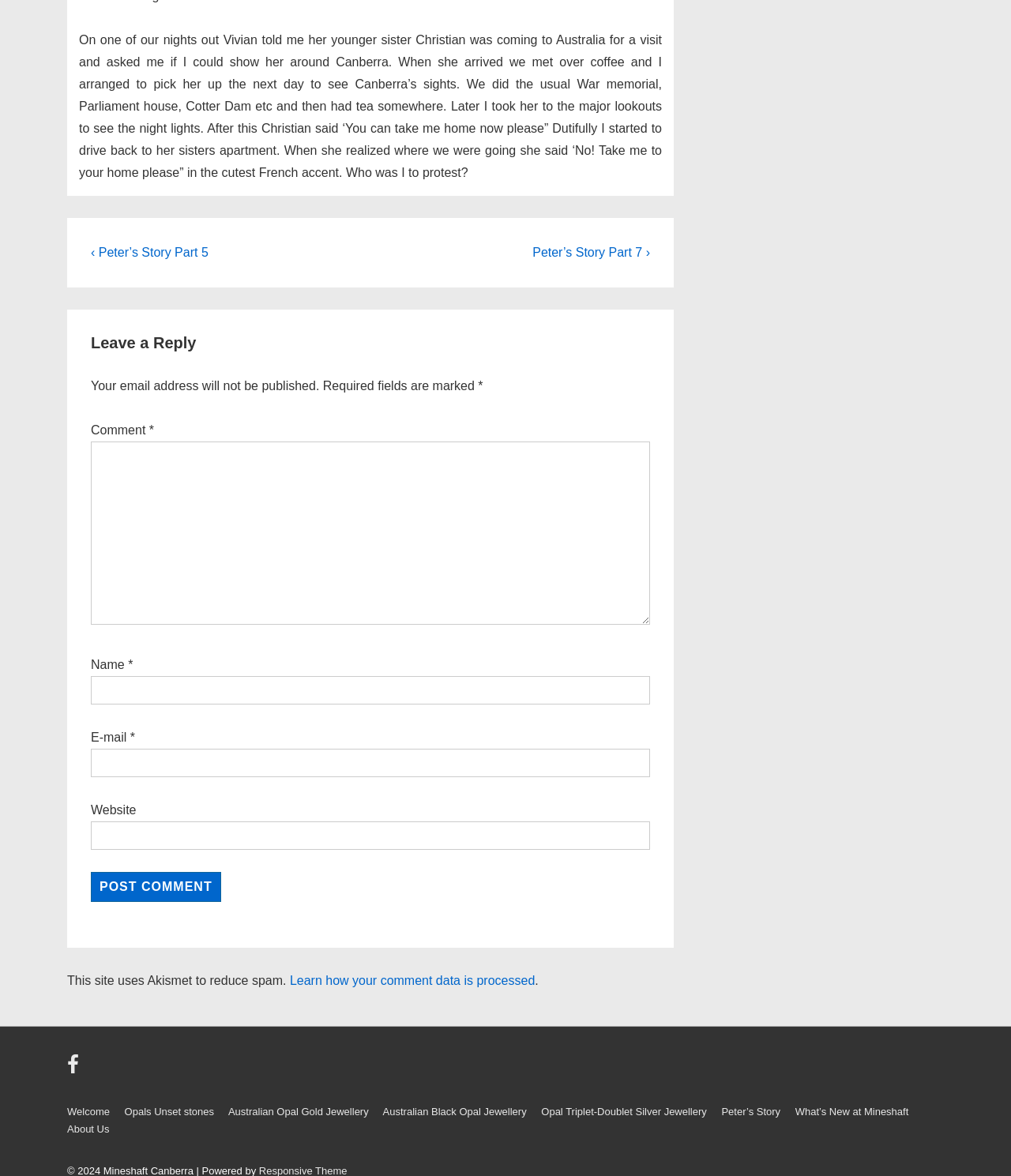Specify the bounding box coordinates of the element's area that should be clicked to execute the given instruction: "Click the 'Welcome' link in the footer menu". The coordinates should be four float numbers between 0 and 1, i.e., [left, top, right, bottom].

[0.066, 0.94, 0.109, 0.95]